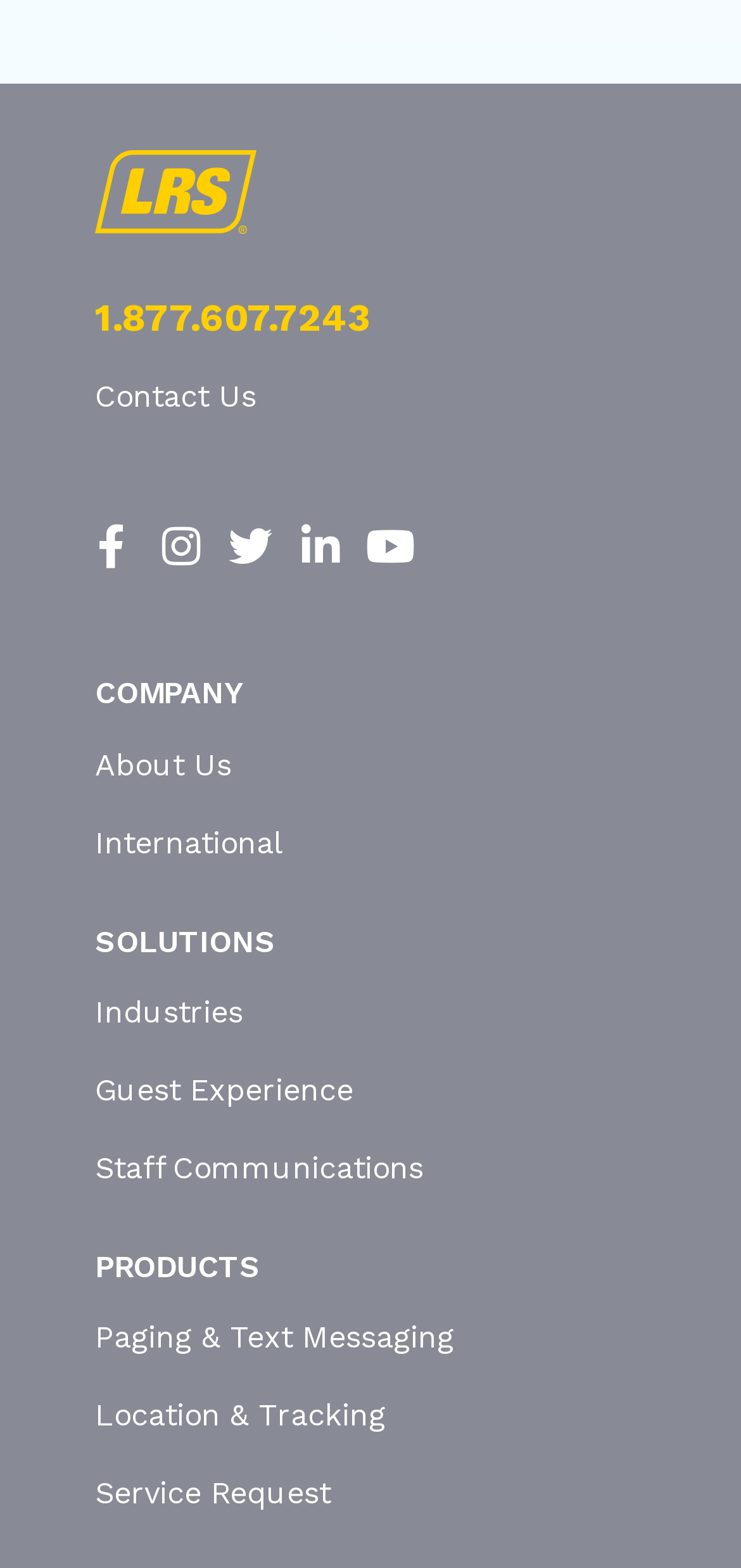Provide a short answer using a single word or phrase for the following question: 
What is the first industry listed?

Industries